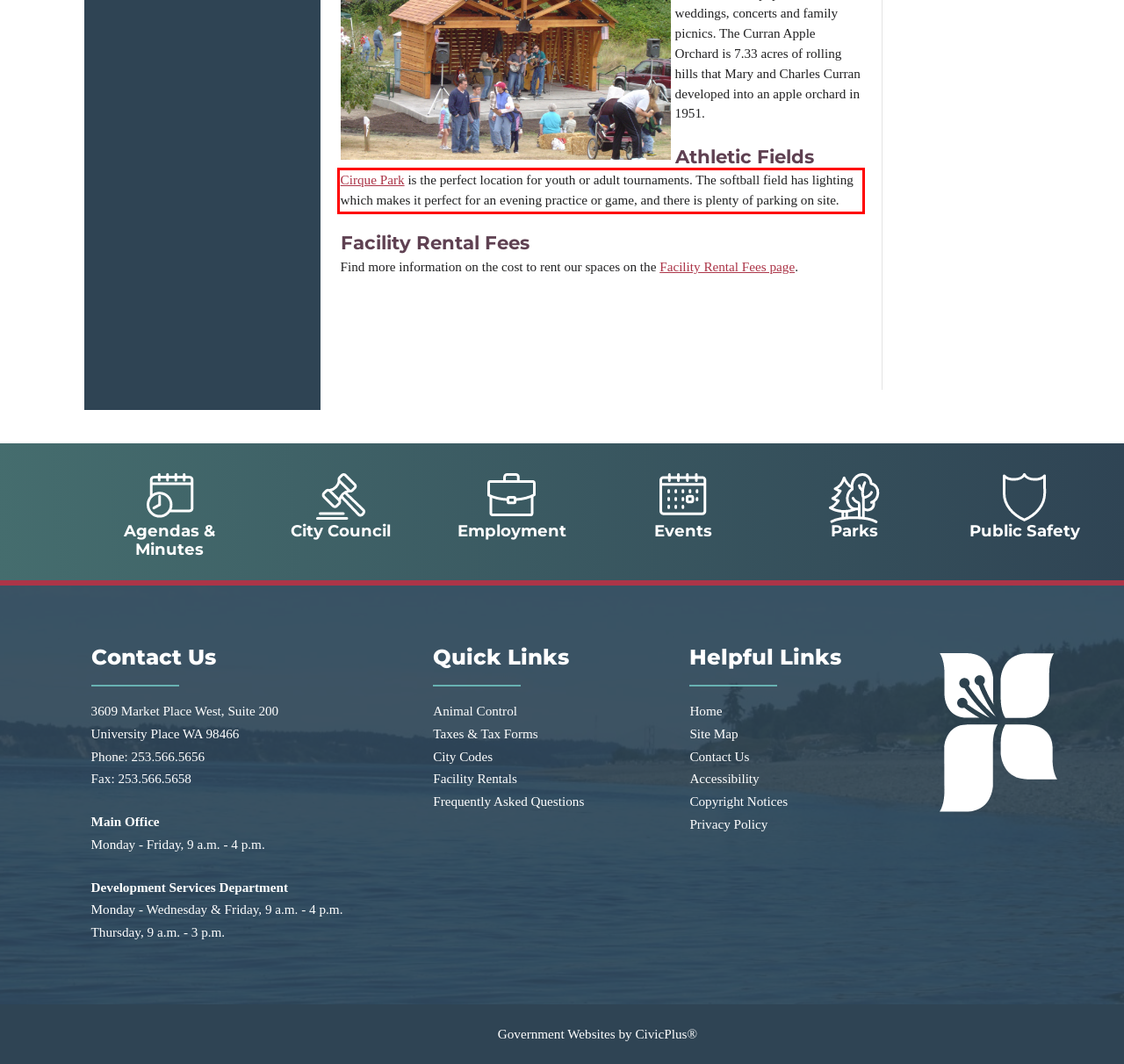Within the screenshot of a webpage, identify the red bounding box and perform OCR to capture the text content it contains.

Cirque Park is the perfect location for youth or adult tournaments. The softball field has lighting which makes it perfect for an evening practice or game, and there is plenty of parking on site.